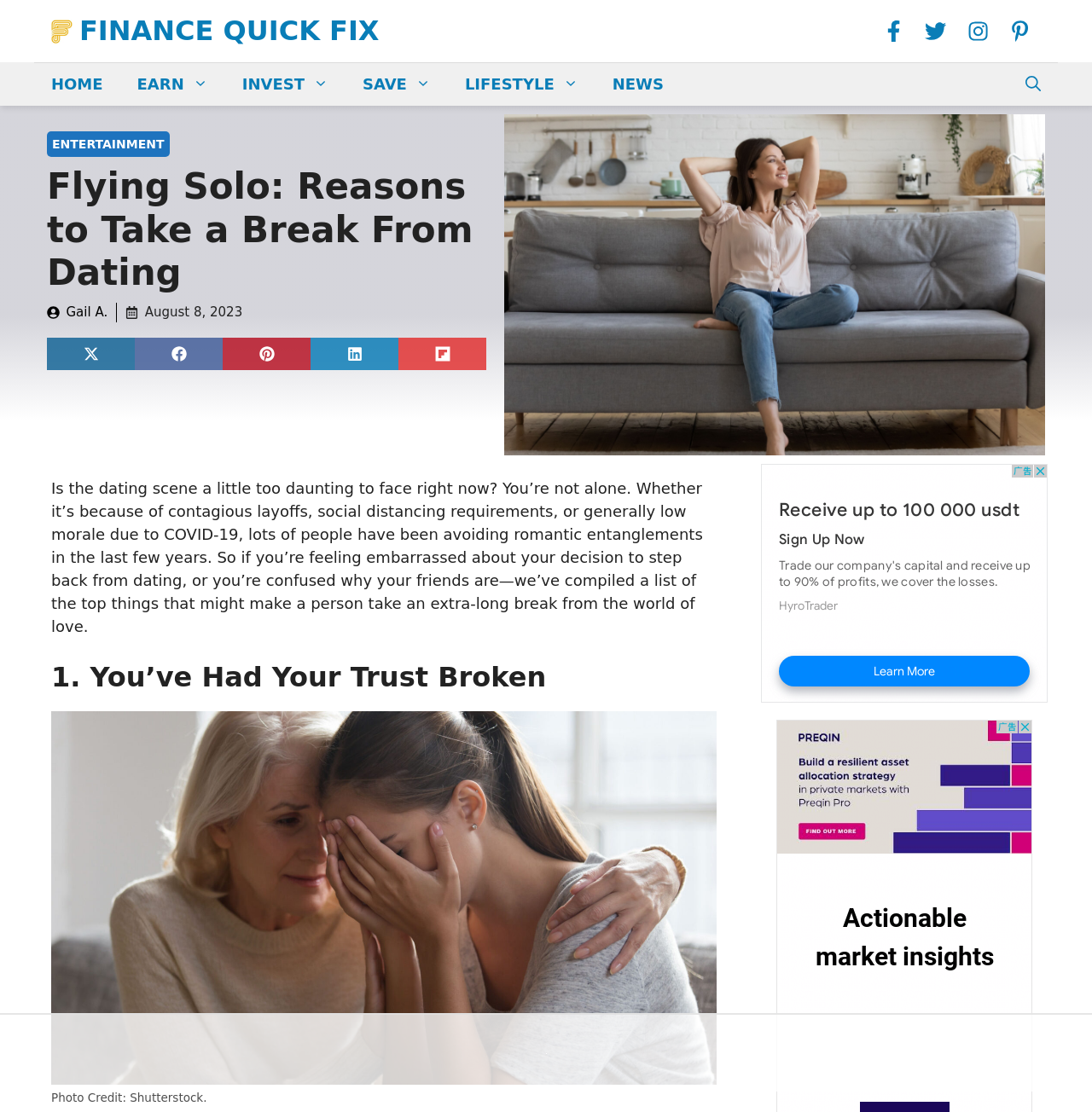What is the website's name?
Please answer the question with a single word or phrase, referencing the image.

Finance Quick Fix